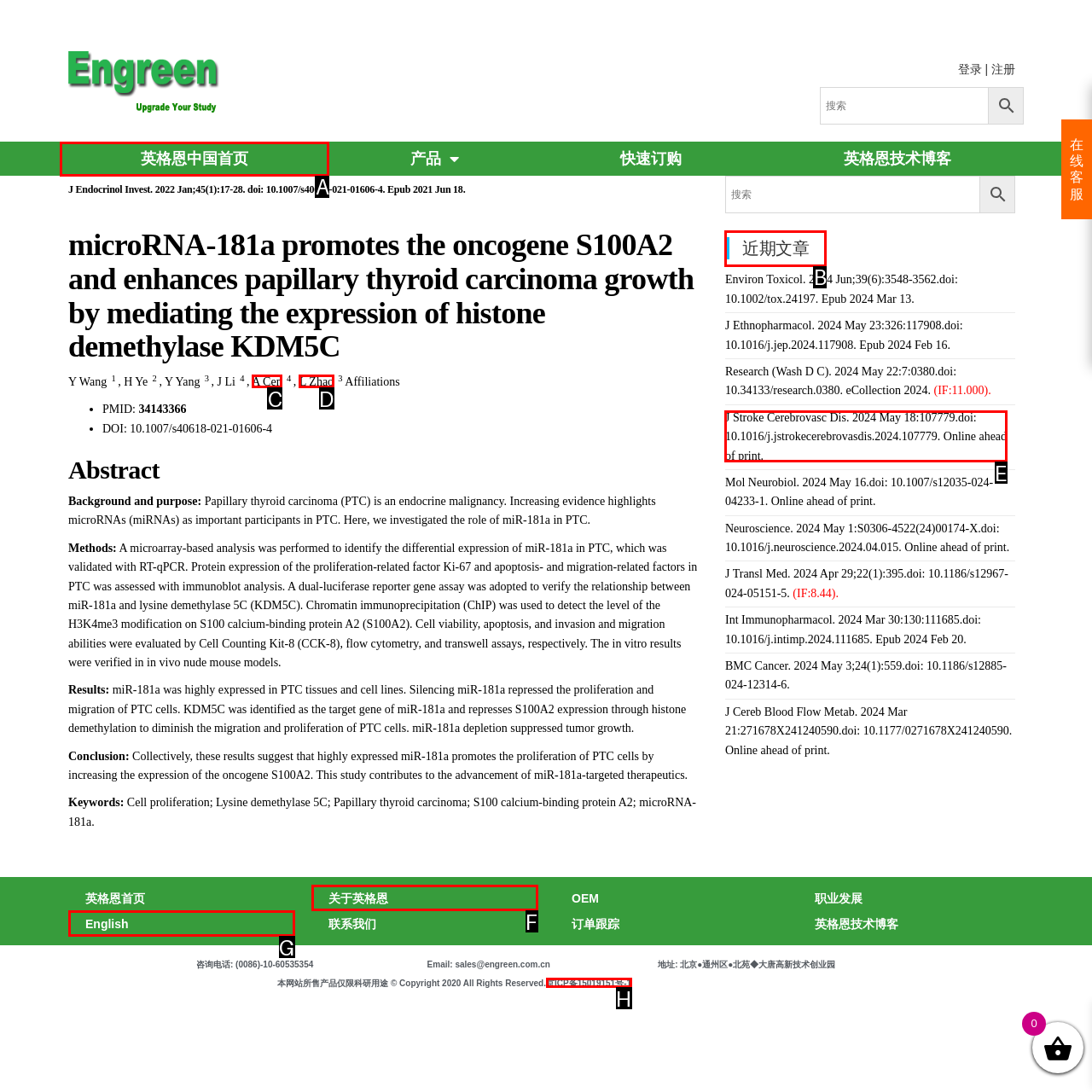Choose the UI element you need to click to carry out the task: view recent articles.
Respond with the corresponding option's letter.

B